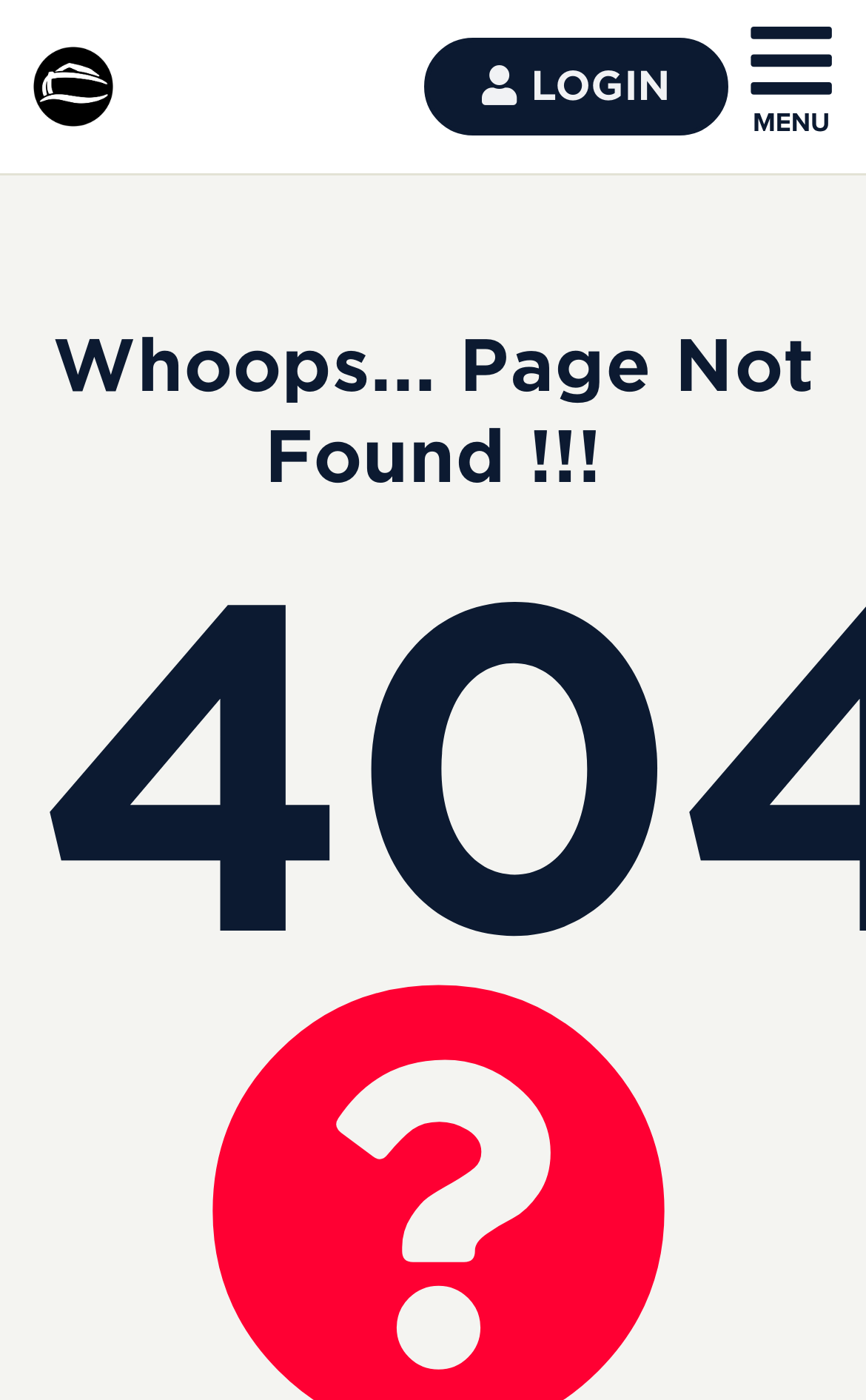What is the text of the main heading?
Based on the image, provide your answer in one word or phrase.

Whoops... Page Not Found!!!